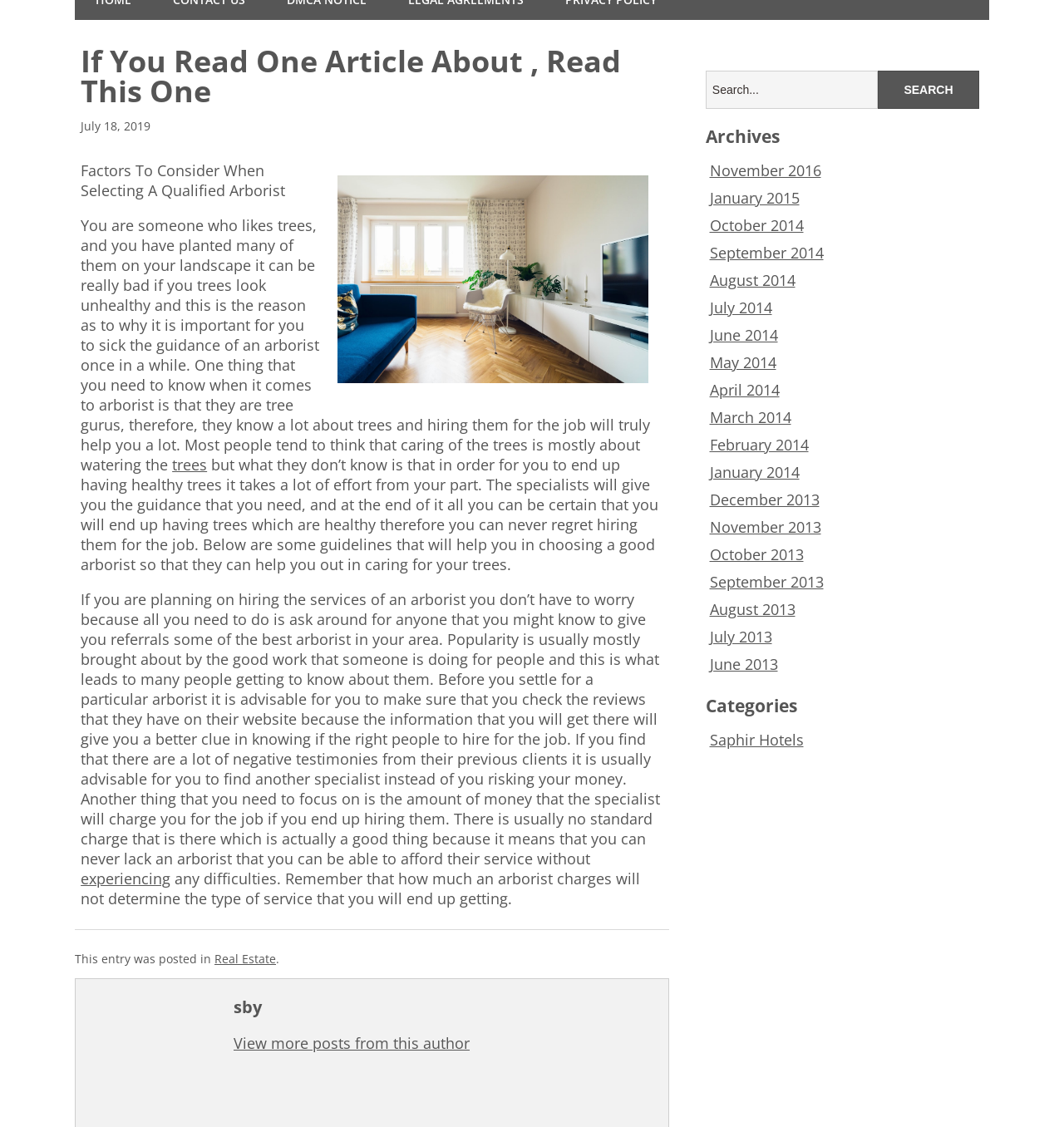Please predict the bounding box coordinates (top-left x, top-left y, bottom-right x, bottom-right y) for the UI element in the screenshot that fits the description: trees

[0.162, 0.404, 0.195, 0.421]